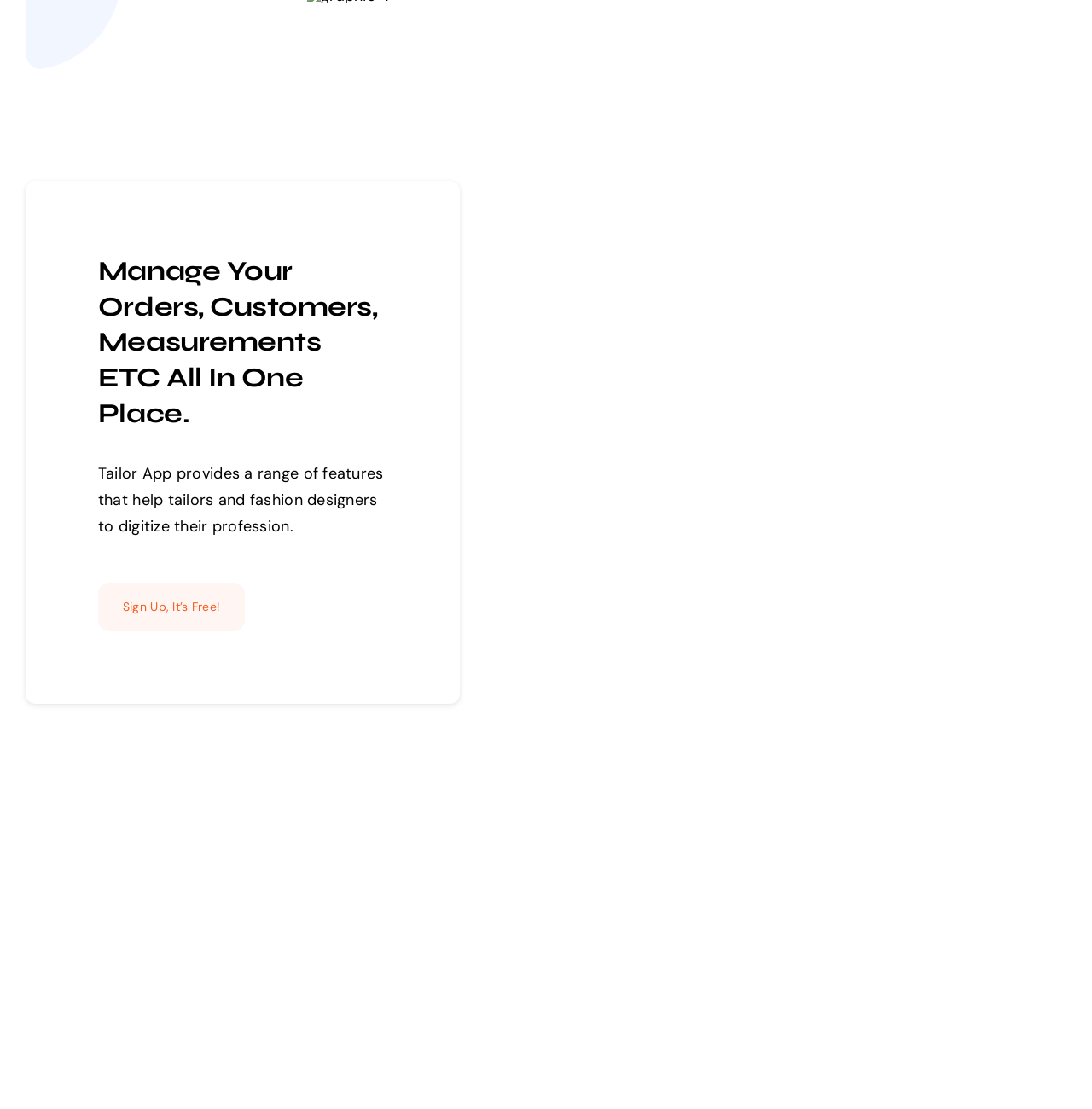Based on the element description Sign Up, It’s Free!, identify the bounding box coordinates for the UI element. The coordinates should be in the format (top-left x, top-left y, bottom-right x, bottom-right y) and within the 0 to 1 range.

[0.09, 0.525, 0.224, 0.569]